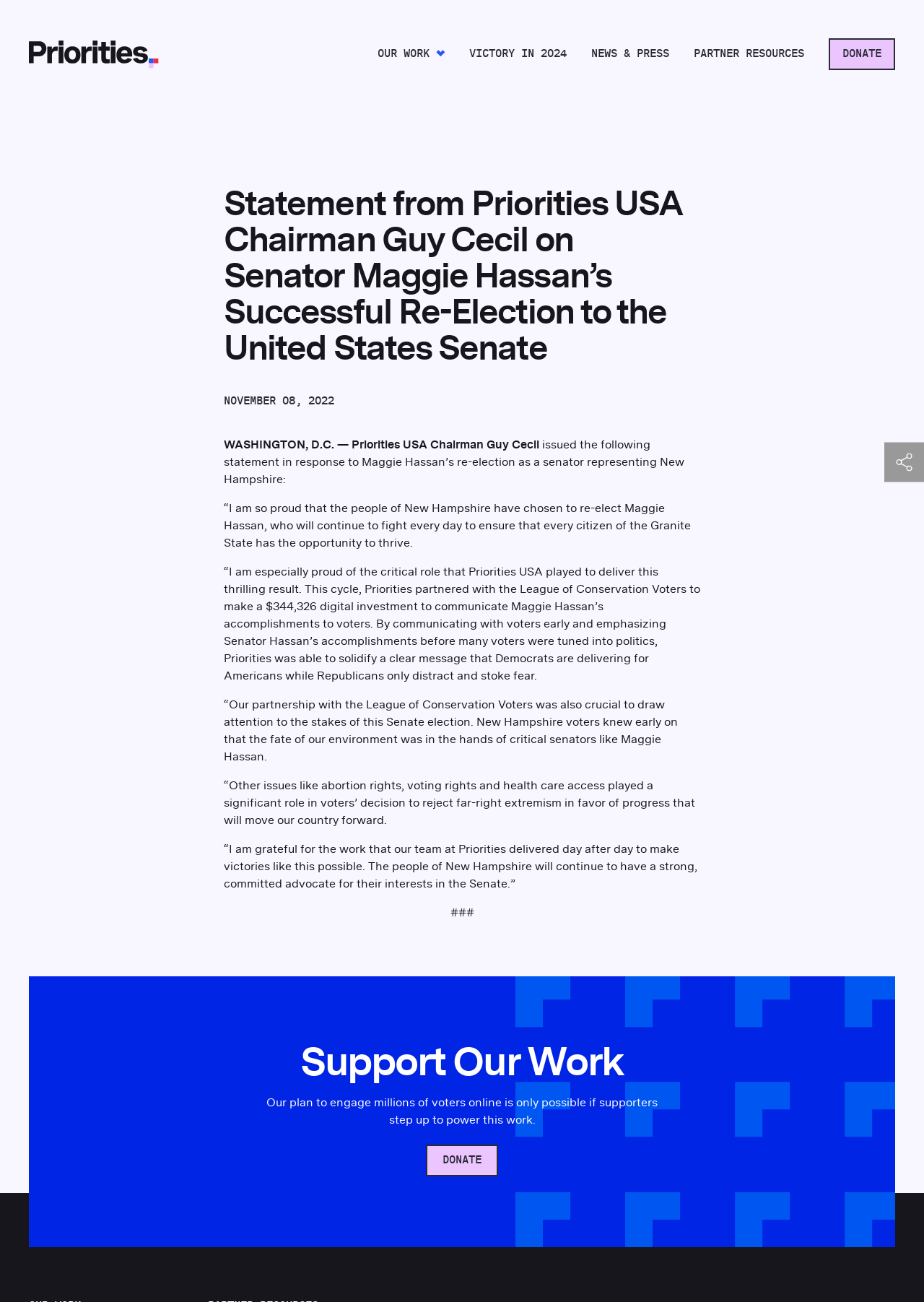Determine the bounding box coordinates of the region to click in order to accomplish the following instruction: "Click on the 'VICTORY IN 2024' link". Provide the coordinates as four float numbers between 0 and 1, specifically [left, top, right, bottom].

[0.508, 0.029, 0.613, 0.054]